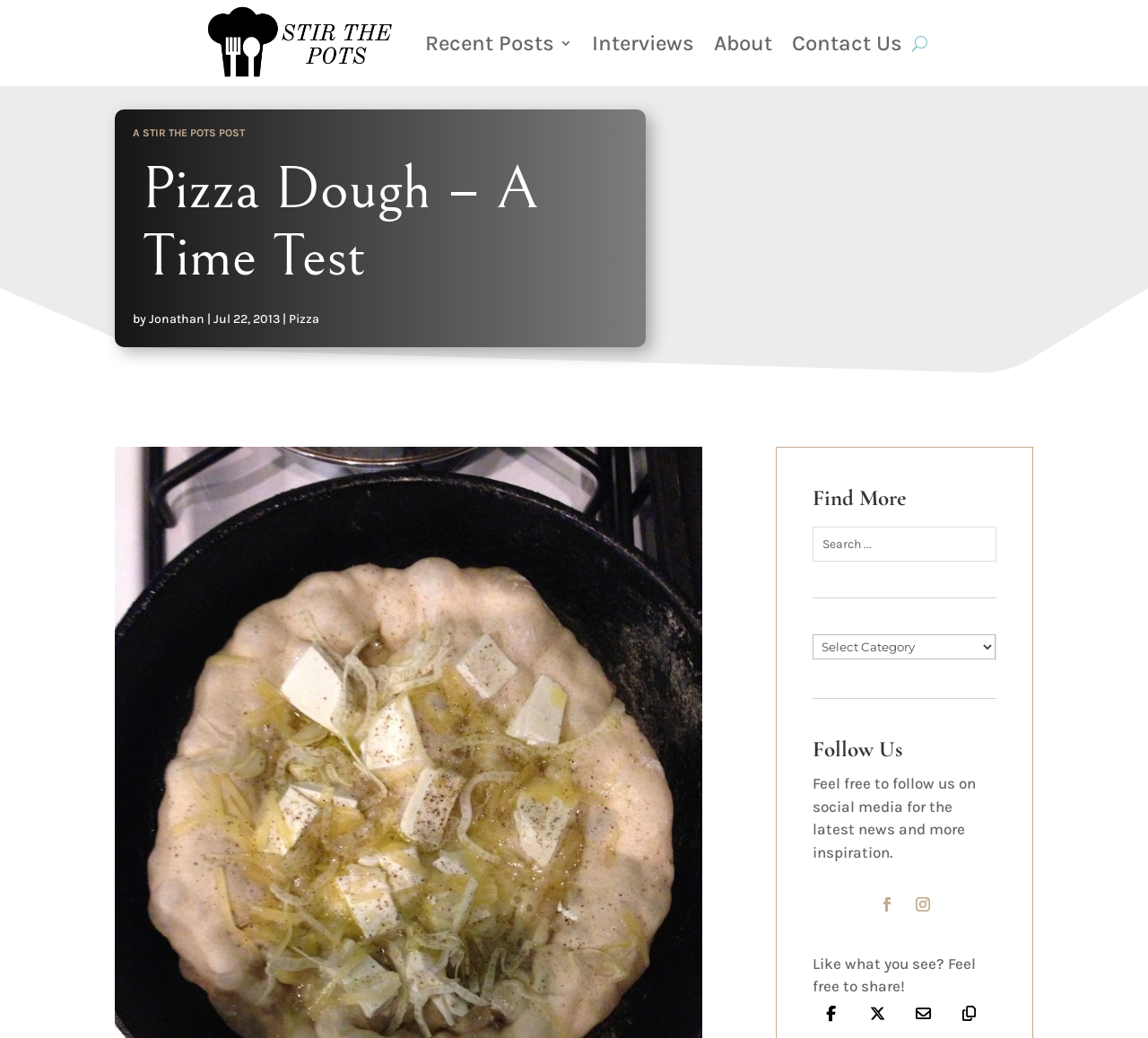Give a complete and precise description of the webpage's appearance.

This webpage is about a blog post titled "Pizza Dough – A Time Test" on the website "Stir the Pots". At the top, there are several links to navigate to different sections of the website, including "Recent Posts 3", "Interviews", "About", and "Contact Us". Next to these links, there is a button with the letter "U". 

Below these navigation links, there is a heading that reads "A STIR THE POTS POST", followed by the title of the blog post "Pizza Dough – A Time Test". The author of the post, "Jonathan", is credited below the title, along with the date "Jul 22, 2013". There is also a link to the category "Pizza" related to the post.

On the right side of the page, there is a section titled "Find More" with a search bar where users can input keywords to search for more content. Below the search bar, there are options to filter by categories.

Further down the page, there is a section titled "Follow Us" with a brief description encouraging users to follow the website on social media for the latest news and inspiration. There are links to social media platforms, including Facebook and others, represented by icons.

At the bottom of the page, there is a call-to-action to share the content, with links to share on Facebook, X, via email, or to copy the URL.